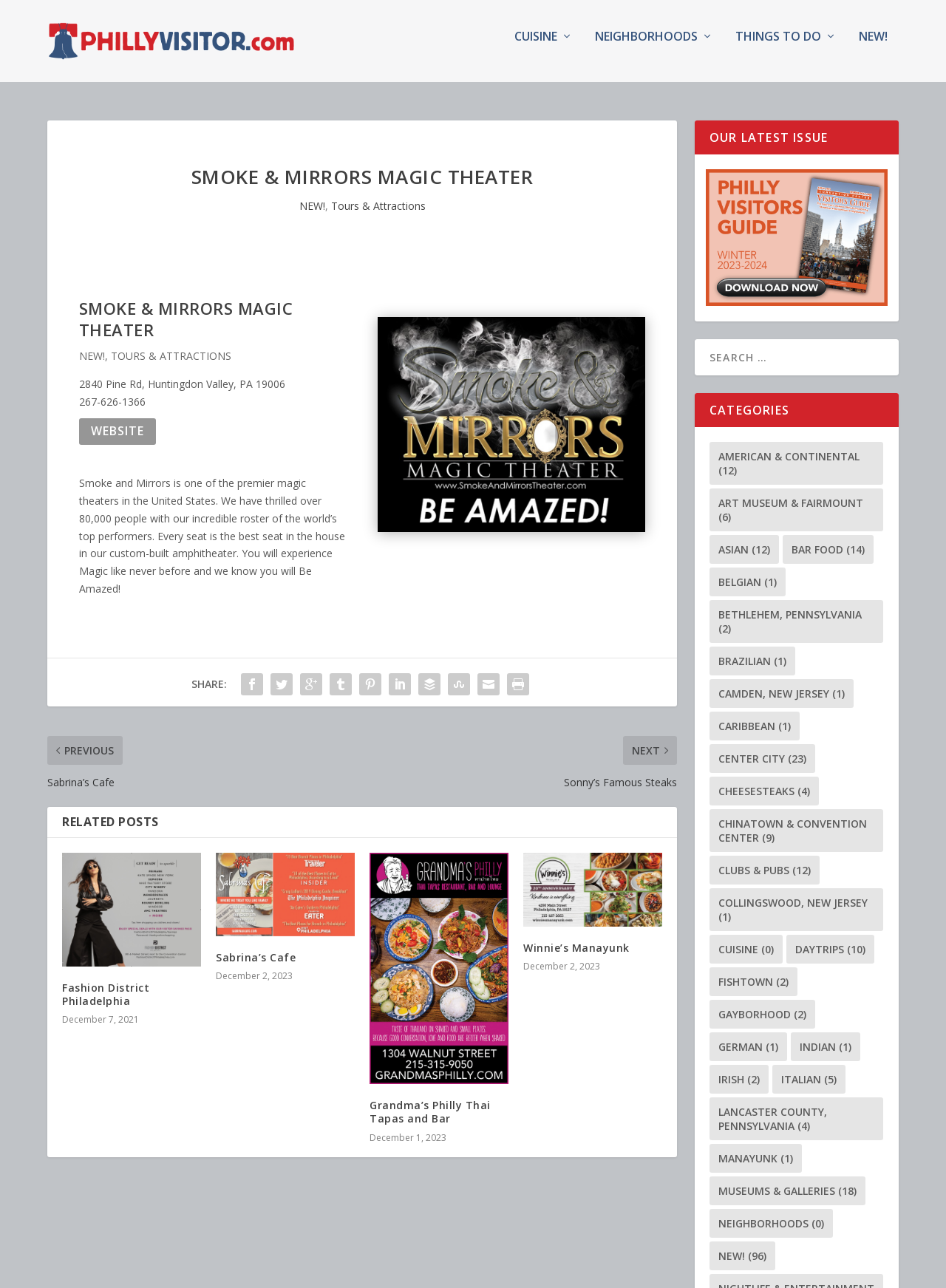Find the bounding box coordinates for the area that should be clicked to accomplish the instruction: "Search for something".

[0.734, 0.256, 0.95, 0.284]